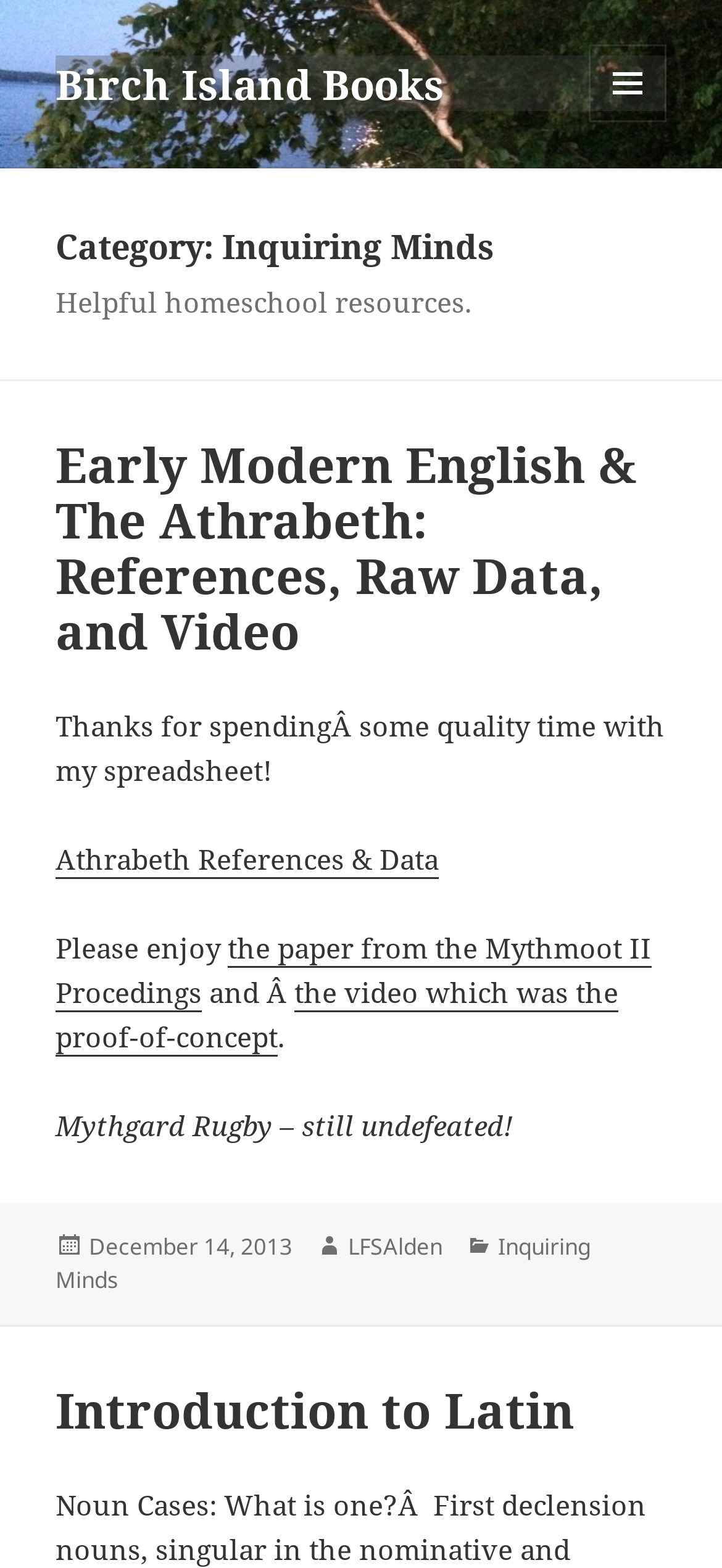Refer to the screenshot and give an in-depth answer to this question: What is the title of the second heading in the article?

I determined the answer by looking at the heading element with the text 'Introduction to Latin' which is located in the HeaderAsNonLandmark element.